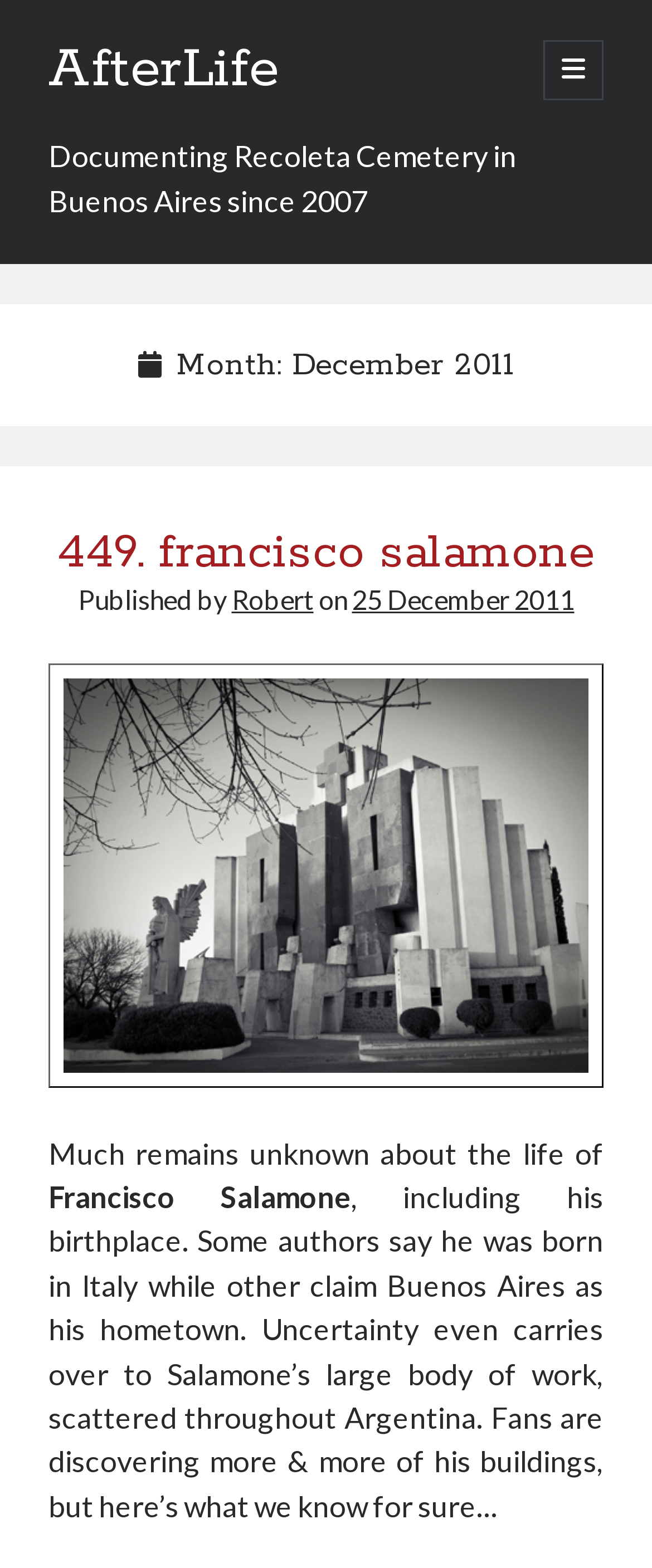Predict the bounding box coordinates of the area that should be clicked to accomplish the following instruction: "Continue without consent". The bounding box coordinates should consist of four float numbers between 0 and 1, i.e., [left, top, right, bottom].

None